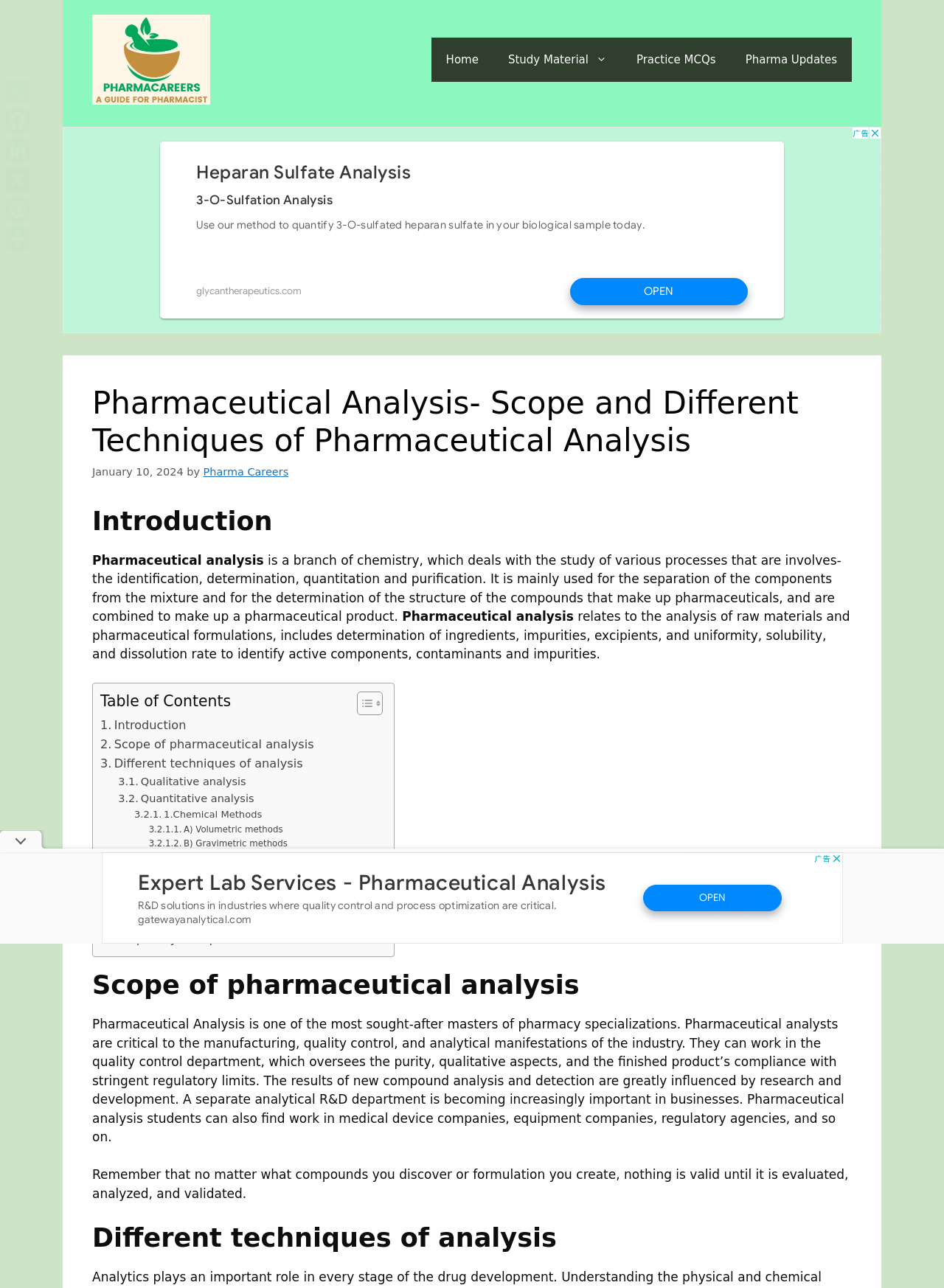Detail the various sections and features of the webpage.

The webpage is about Pharmaceutical Analysis, with a focus on its scope and different techniques. At the top, there is a banner with the site's name "PHARMACAREERS" and a navigation menu with links to "Home", "Study Material", "Practice MCQs", and "Pharma Updates". Below the banner, there is an advertisement iframe.

The main content of the page is divided into sections, starting with an introduction to Pharmaceutical Analysis, which is a branch of chemistry that deals with the study of various processes involving identification, determination, quantitation, and purification. This section also mentions the importance of Pharmaceutical Analysis in the separation of components from mixtures and the determination of the structure of compounds.

Following the introduction, there is a table of contents with links to different sections of the page, including "Scope of pharmaceutical analysis", "Different techniques of analysis", "Qualitative analysis", "Quantitative analysis", and more.

The "Scope of pharmaceutical analysis" section explains the importance of Pharmaceutical Analysis in the manufacturing, quality control, and analytical manifestations of the industry. It also mentions the various career opportunities available to Pharmaceutical Analysis students.

The "Different techniques of analysis" section is not fully described, but it appears to be a heading for a section that will discuss various techniques used in Pharmaceutical Analysis.

Throughout the page, there are social media links to WhatsApp, Facebook, LinkedIn, Pinterest, and Share, located at the top left corner. There is also an image at the bottom left corner, and another advertisement iframe at the bottom of the page.